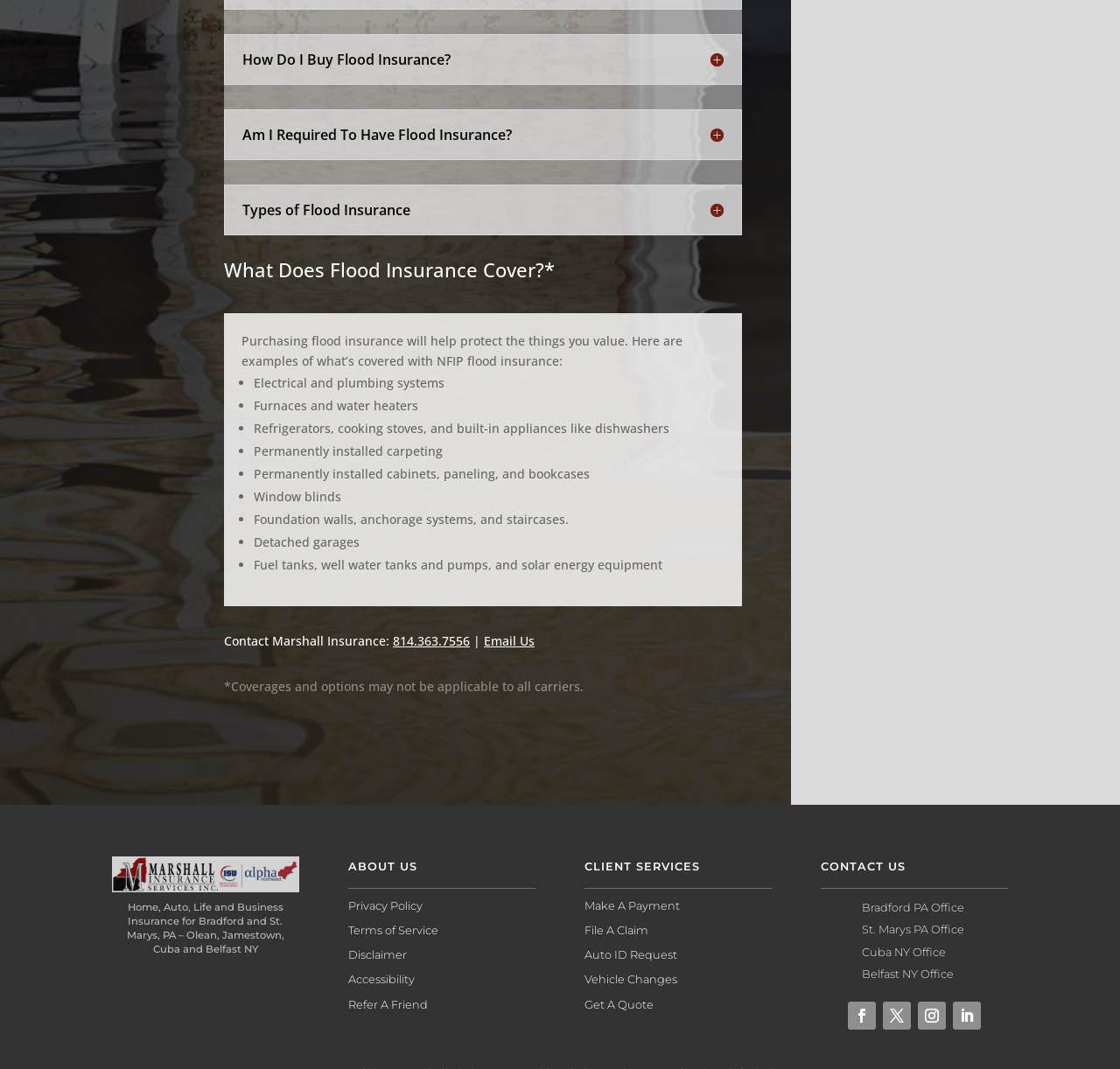What are the different office locations of Marshall Insurance?
Look at the image and answer with only one word or phrase.

Bradford PA, St. Marys PA, Cuba NY, Belfast NY